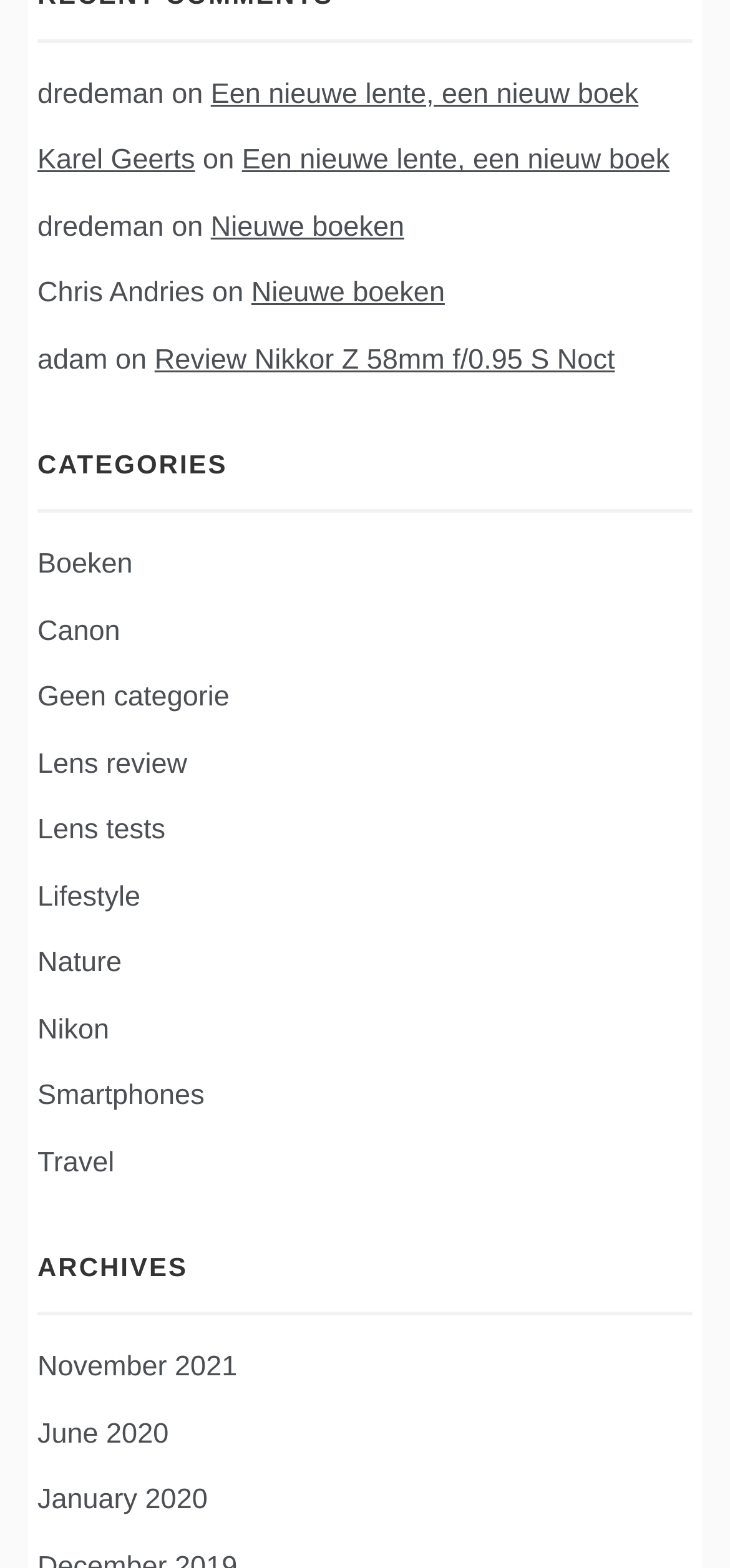Find the bounding box coordinates of the element I should click to carry out the following instruction: "click on the link 'Een nieuwe lente, een nieuw boek'".

[0.289, 0.05, 0.875, 0.07]